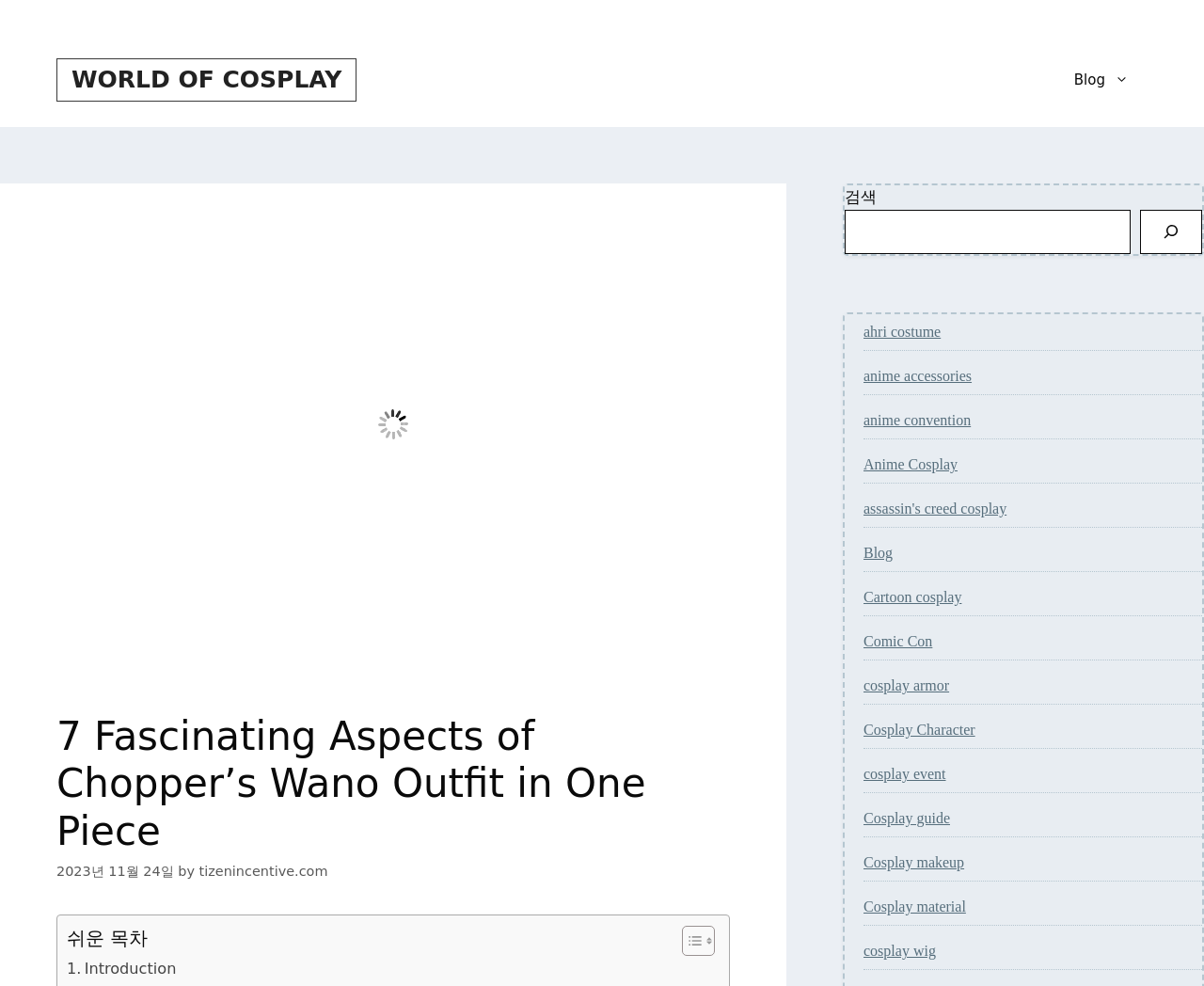Using the element description: "Cosplay material", determine the bounding box coordinates. The coordinates should be in the format [left, top, right, bottom], with values between 0 and 1.

[0.717, 0.911, 0.802, 0.927]